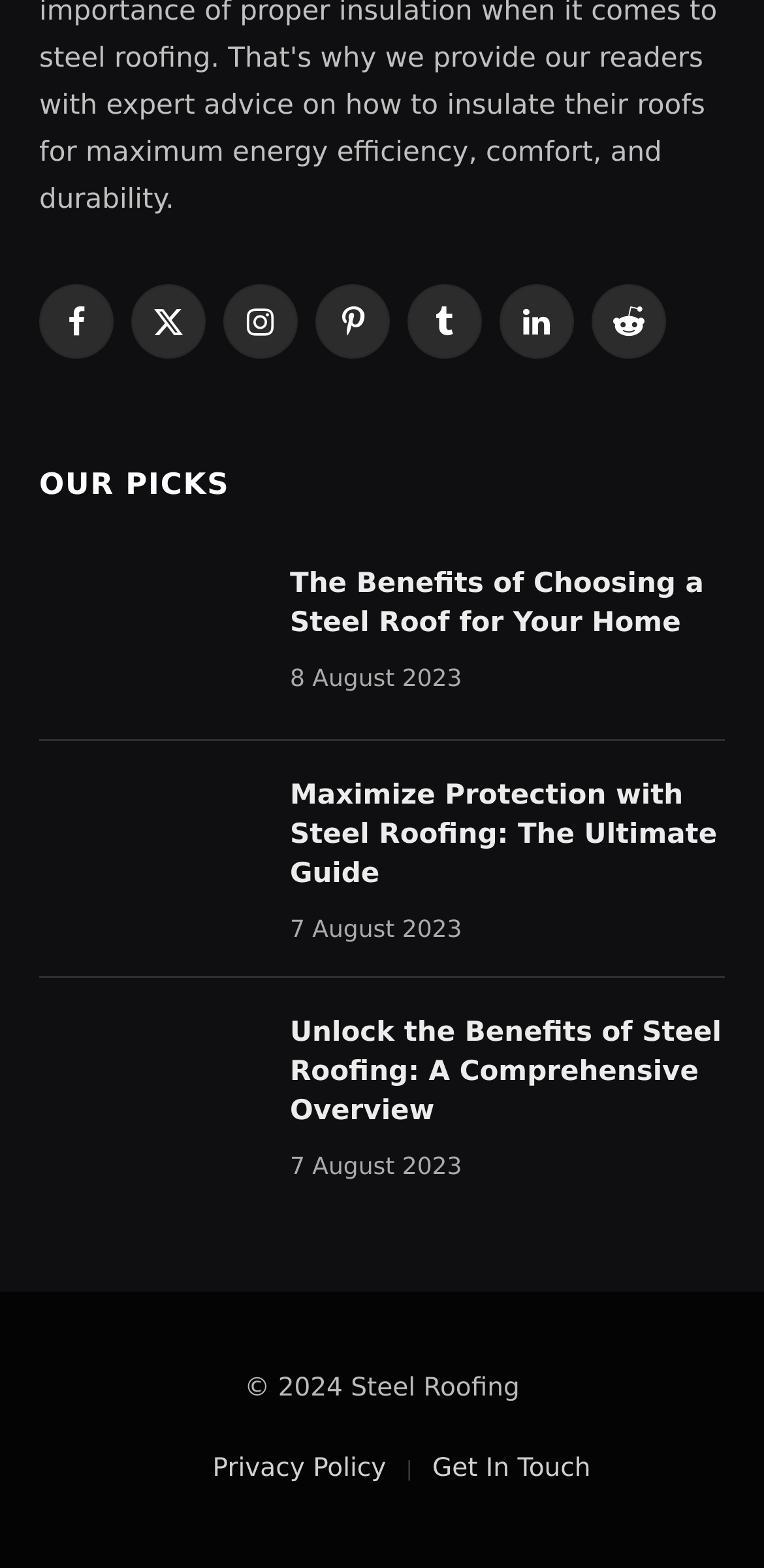Refer to the image and offer a detailed explanation in response to the question: What is the copyright year mentioned at the bottom?

At the bottom of the webpage, I see a static text element with the copyright symbol followed by the year '2024', indicating that the content is copyrighted by Steel Roofing in the year 2024.